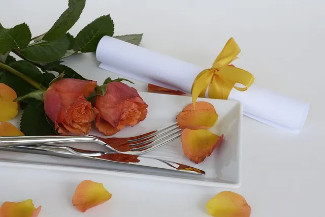Explain in detail what you see in the image.

The image presents an elegant and thoughtfully arranged table setting, showcasing a delicate blend of romance and dining aesthetics. In the foreground, a pristine white plate is artfully adorned with polished silverware, including a fork and knife, arranged with precision. Beside the cutlery, vibrant orange roses with soft petals create a sensual contrast, hinting at a special occasion or intimate dinner. 

Complementing this is a rolled-up scroll tied with a cheerful yellow bow, suggesting a menu or an invitation, symbolizing an inviting atmosphere. Surrounding the plate are scattered rose petals in hues of orange and yellow, adding a touch of elegance and warmth to the presentation, enhancing the overall romantic theme. This setting conveys a sense of celebration, perfect for events like anniversaries, romantic dinners, or special gatherings.